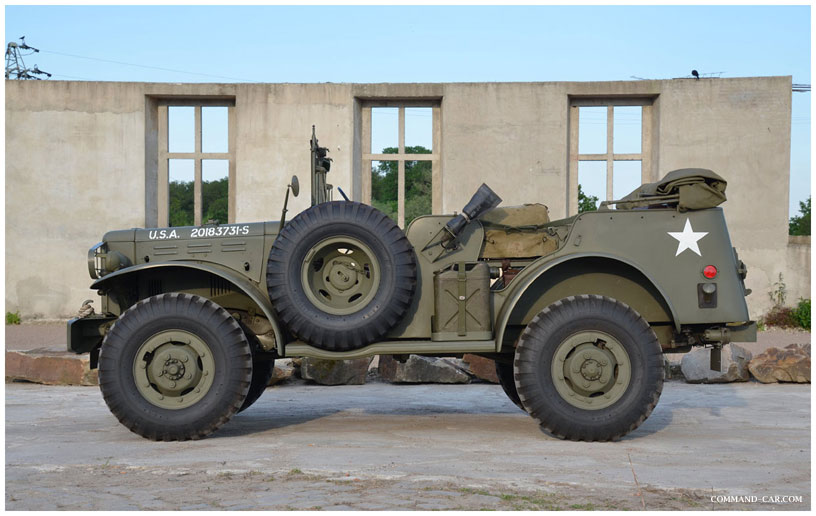Describe the image thoroughly, including all noticeable details.

The image showcases a vintage military jeep, highlighted against a stark backdrop of a partially constructed building with large, empty windows. The jeep, painted in a classic olive drab, features an identification number "U.S.A. 20183731-S" displayed prominently on its side. Its robust design is accentuated by the bold, oversized tires, with one extra tire mounted on the rear. A star insignia is visible on the side, indicating its military origins. The scene conveys a sense of nostalgia and historical significance, reminiscent of wartime mechanics and rugged utility vehicles.